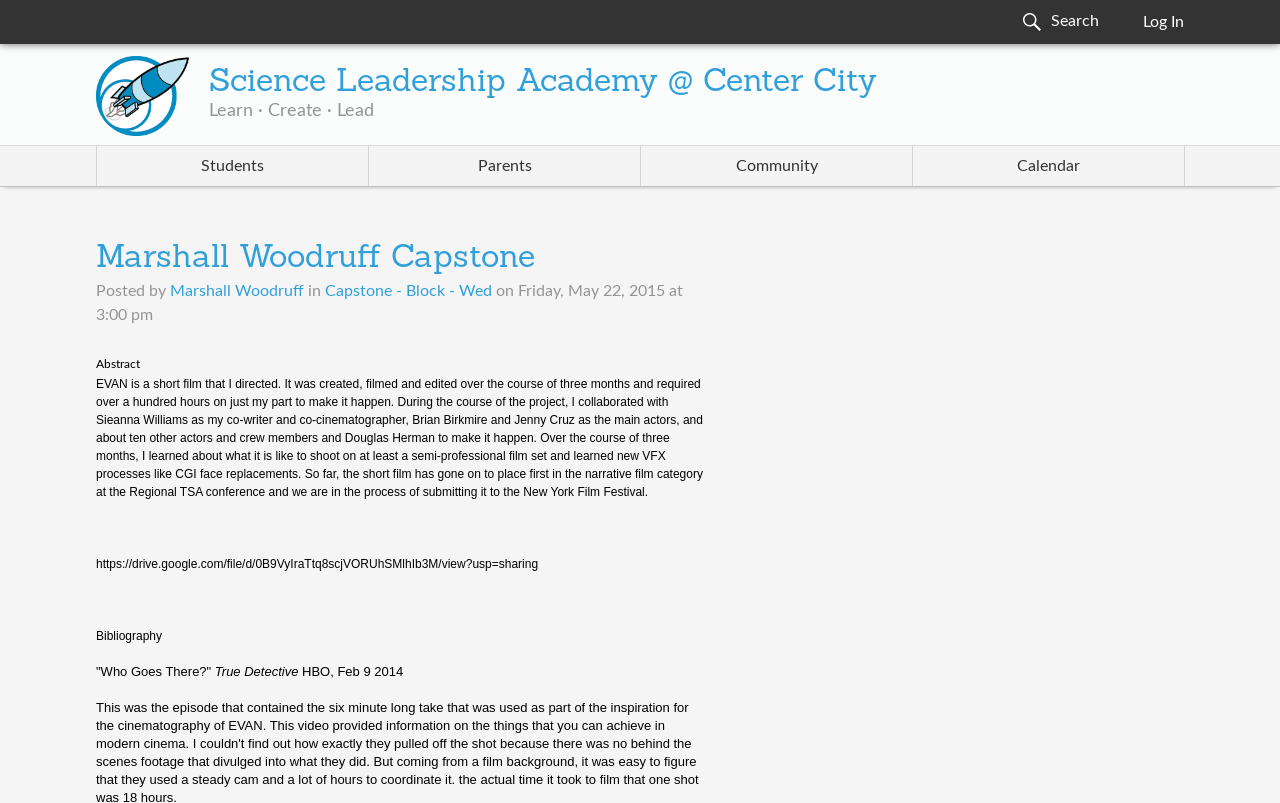Who is the author of the capstone project?
Can you give a detailed and elaborate answer to the question?

I found the answer by looking at the section where it says 'Posted by Marshall Woodruff', which indicates that Marshall Woodruff is the author of the project.